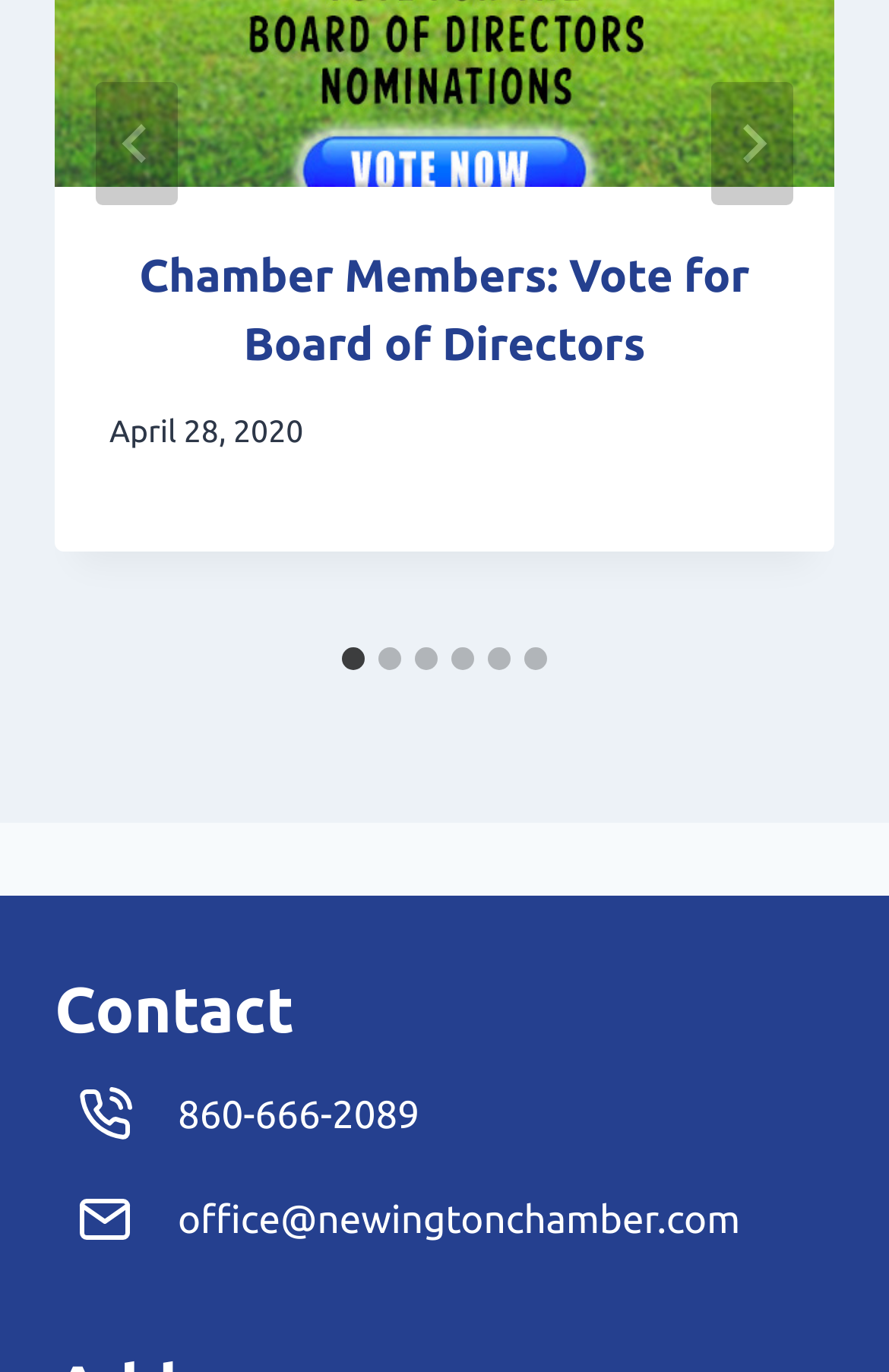Please specify the bounding box coordinates of the clickable region to carry out the following instruction: "Go to last slide". The coordinates should be four float numbers between 0 and 1, in the format [left, top, right, bottom].

[0.108, 0.059, 0.2, 0.149]